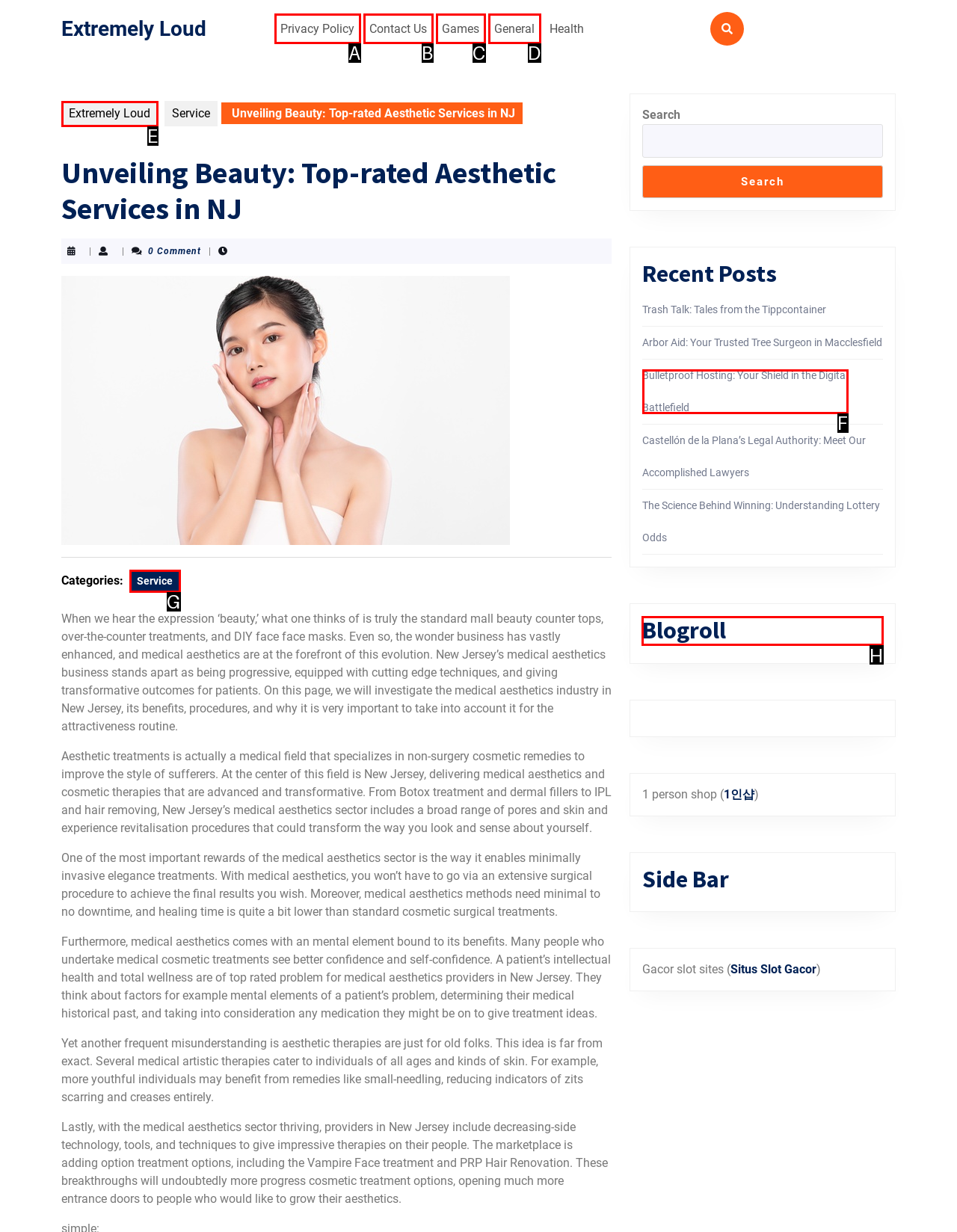Tell me which option I should click to complete the following task: View the 'Blogroll' Answer with the option's letter from the given choices directly.

H